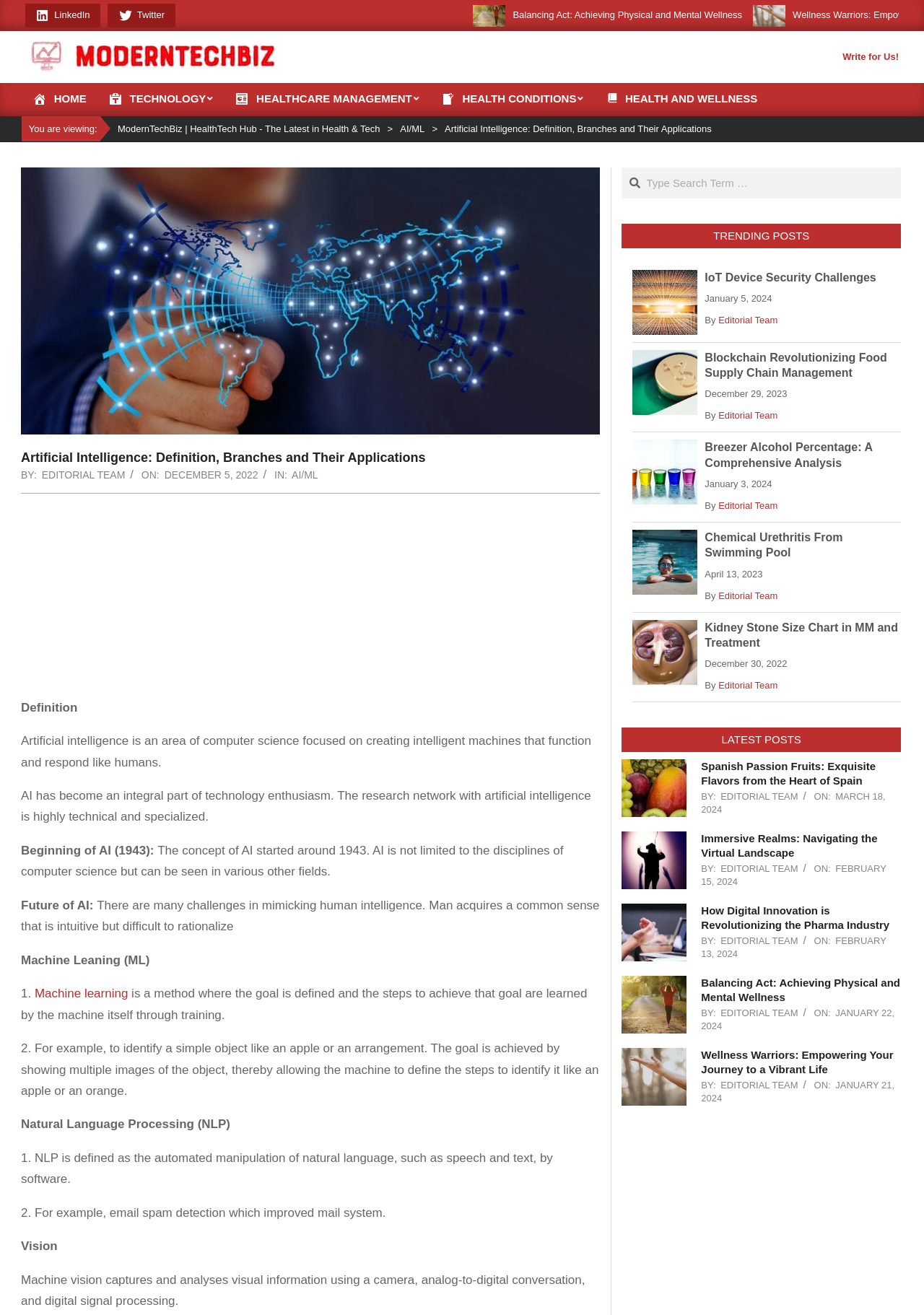Determine the bounding box coordinates for the UI element with the following description: "Chemical Urethritis From Swimming Pool". The coordinates should be four float numbers between 0 and 1, represented as [left, top, right, bottom].

[0.763, 0.404, 0.912, 0.425]